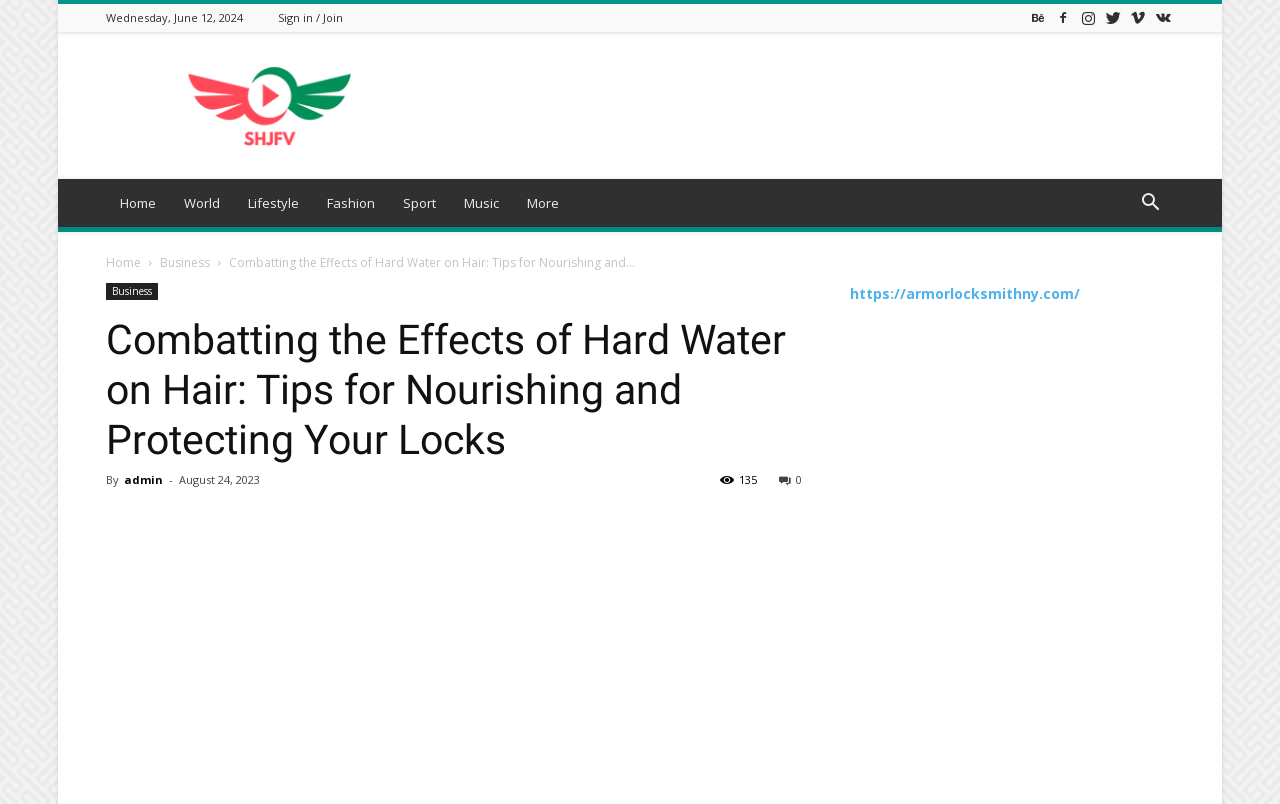Locate the bounding box of the UI element with the following description: "Business".

[0.083, 0.352, 0.123, 0.373]